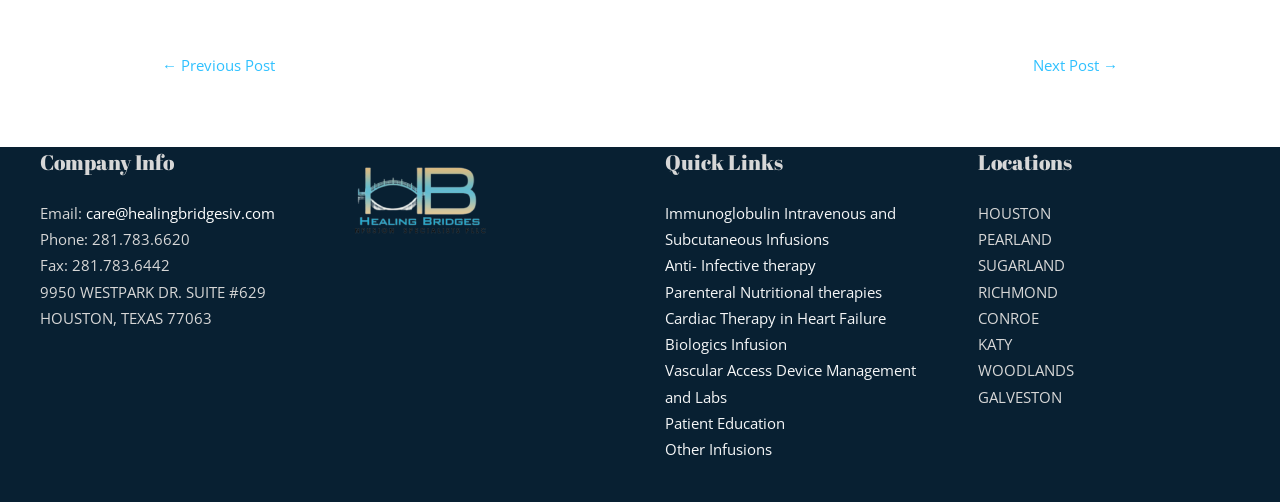By analyzing the image, answer the following question with a detailed response: What services are offered by the company?

I inferred that the company offers infusions and therapies based on the links listed in the 'Footer Widget 4' section, which include 'Immunoglobulin Intravenous and Subcutaneous Infusions', 'Anti-Infective therapy', and others.